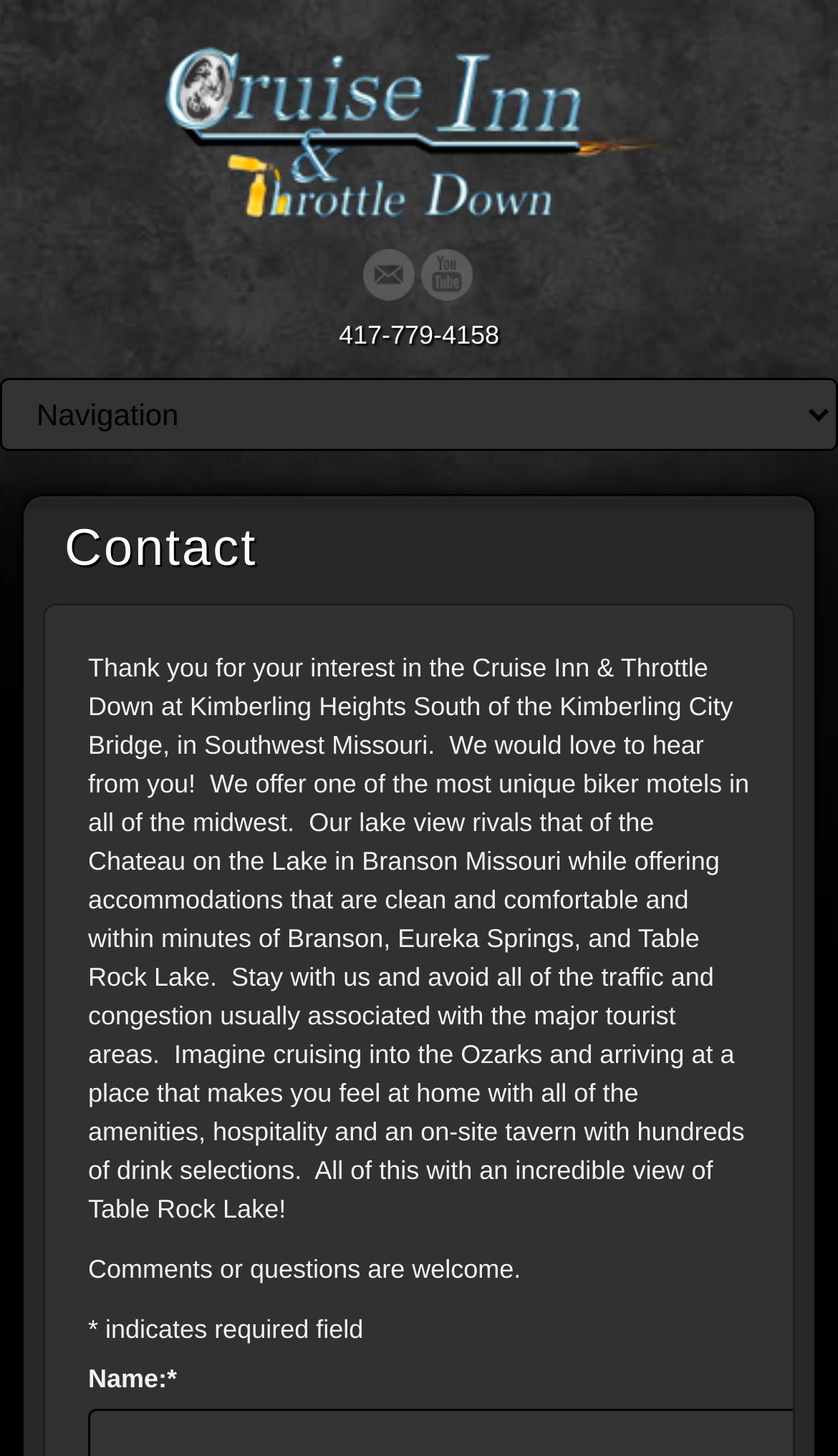Please provide the bounding box coordinate of the region that matches the element description: YouTube. Coordinates should be in the format (top-left x, top-left y, bottom-right x, bottom-right y) and all values should be between 0 and 1.

[0.503, 0.171, 0.567, 0.206]